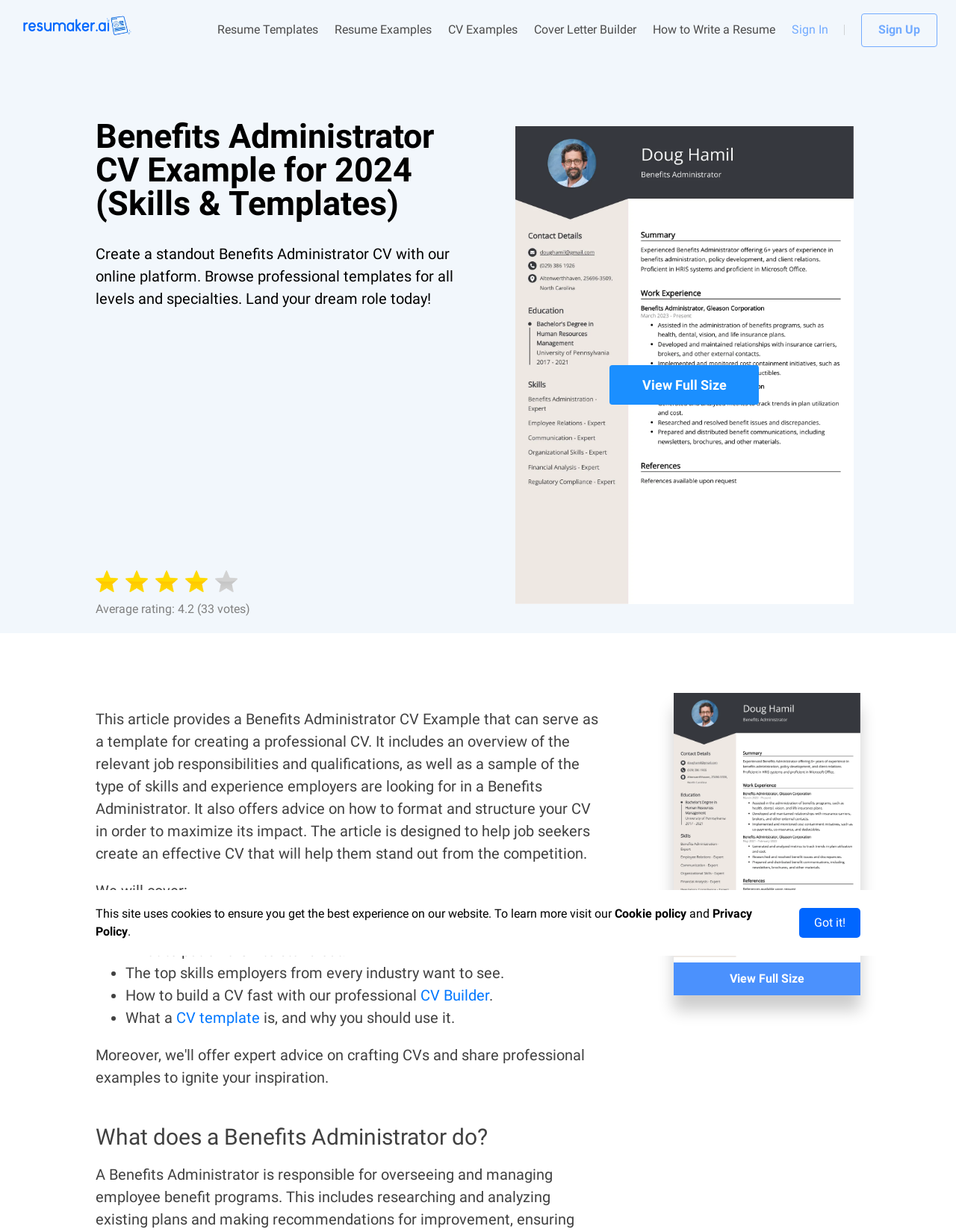Extract the bounding box for the UI element that matches this description: "How to Write a Resume".

[0.683, 0.017, 0.811, 0.032]